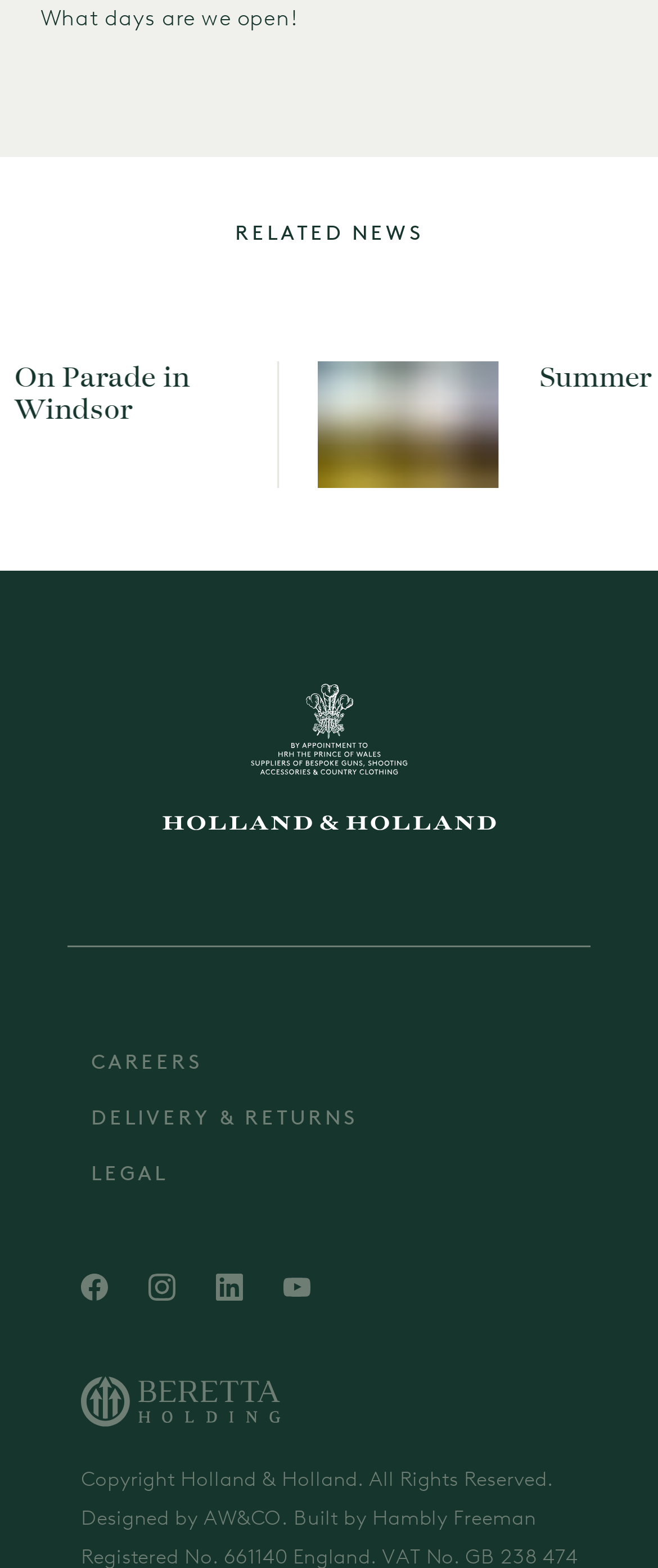Identify the bounding box coordinates of the area that should be clicked in order to complete the given instruction: "Open Facebook page". The bounding box coordinates should be four float numbers between 0 and 1, i.e., [left, top, right, bottom].

[0.123, 0.812, 0.164, 0.831]